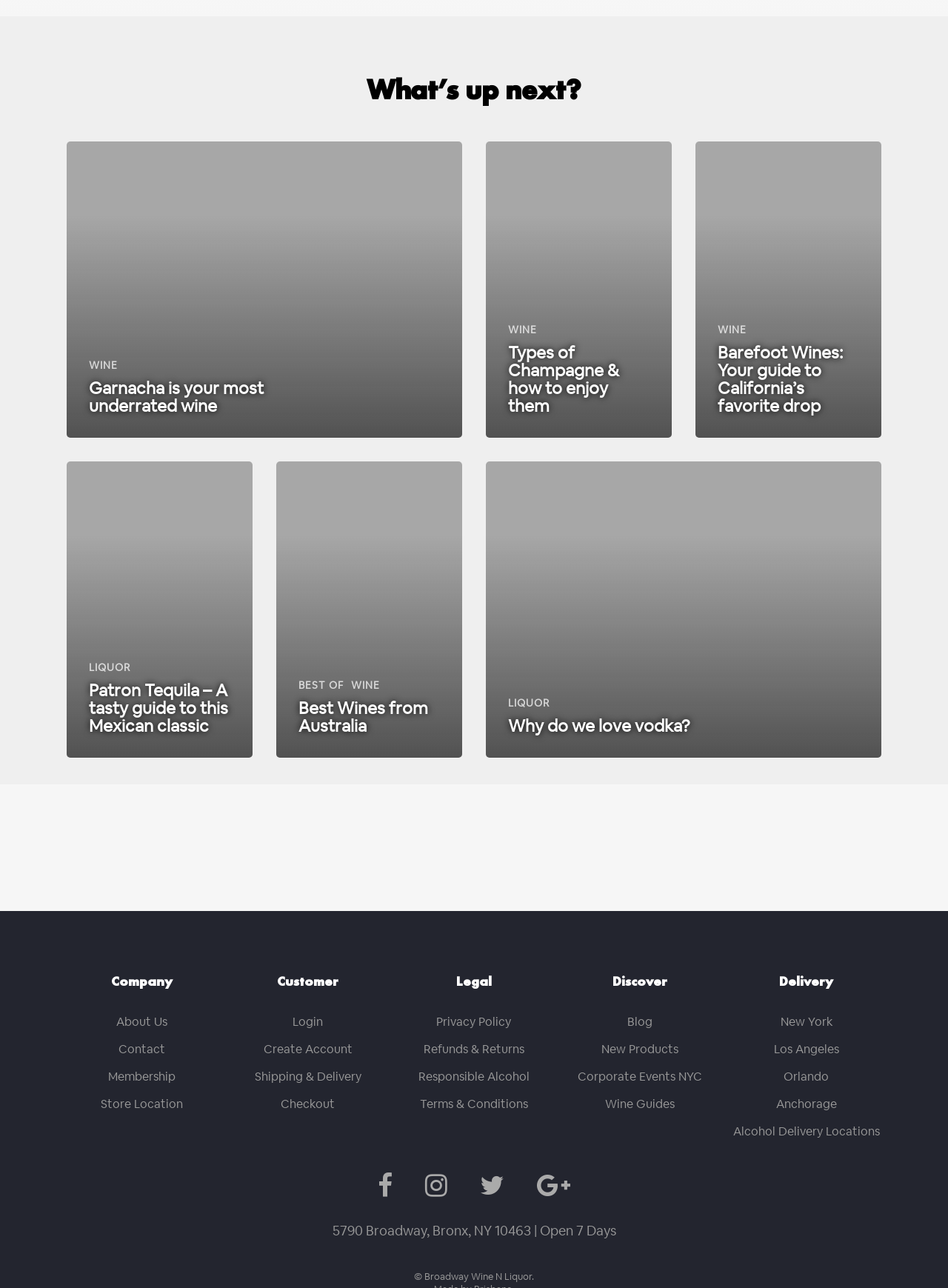Determine the bounding box for the UI element described here: "XPRS products".

None